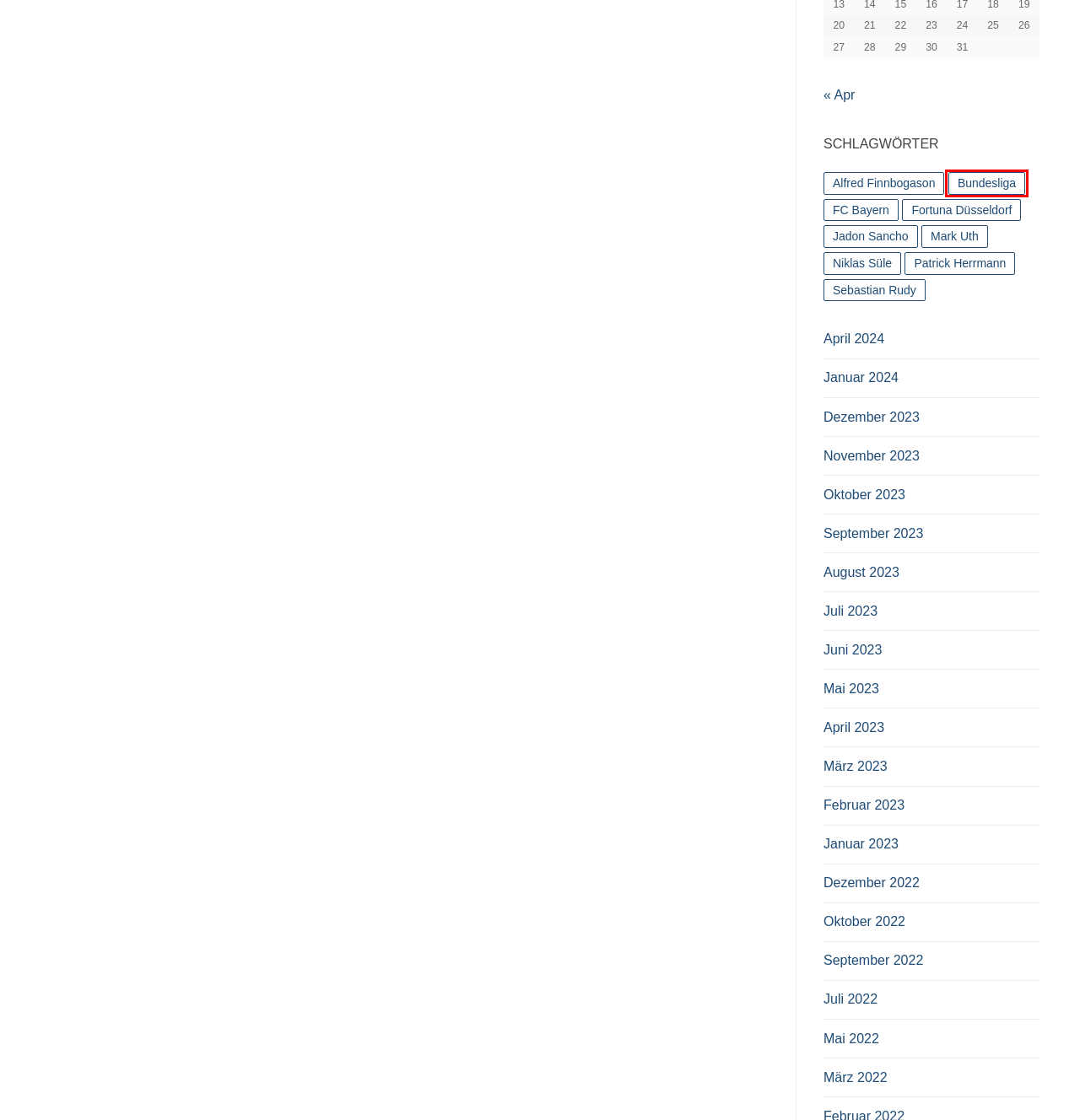You have a screenshot of a webpage with a red bounding box around an element. Identify the webpage description that best fits the new page that appears after clicking the selected element in the red bounding box. Here are the candidates:
A. Jadon Sancho – Pixxures
B. Juni 2023 – Pixxures
C. Patrick Herrmann – Pixxures
D. Bundesliga – Pixxures
E. November 2023 – Pixxures
F. April 2023 – Pixxures
G. September 2022 – Pixxures
H. April 2024 – Pixxures

D